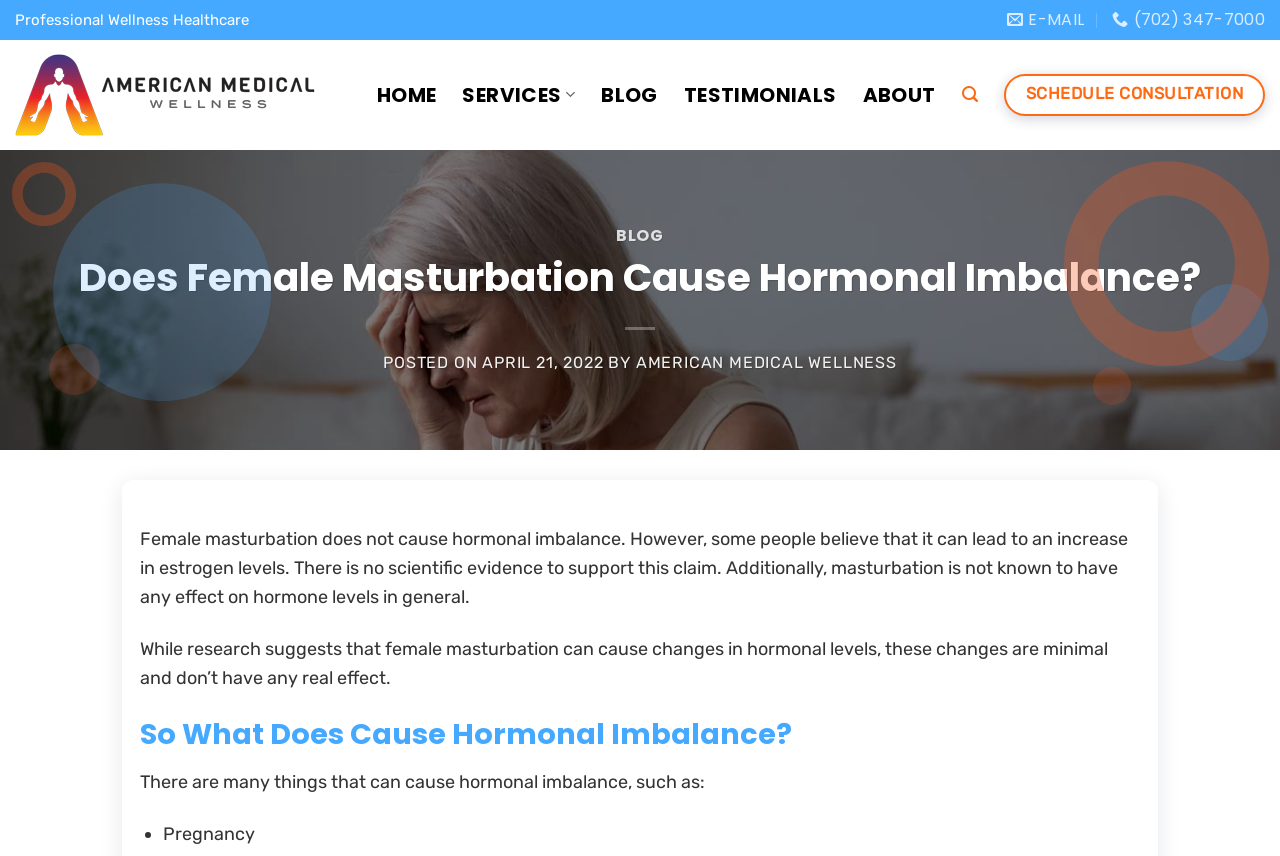Locate the bounding box coordinates of the element's region that should be clicked to carry out the following instruction: "Click on the 'AMERICAN MEDICAL WELLNESS' link". The coordinates need to be four float numbers between 0 and 1, i.e., [left, top, right, bottom].

[0.497, 0.412, 0.701, 0.434]